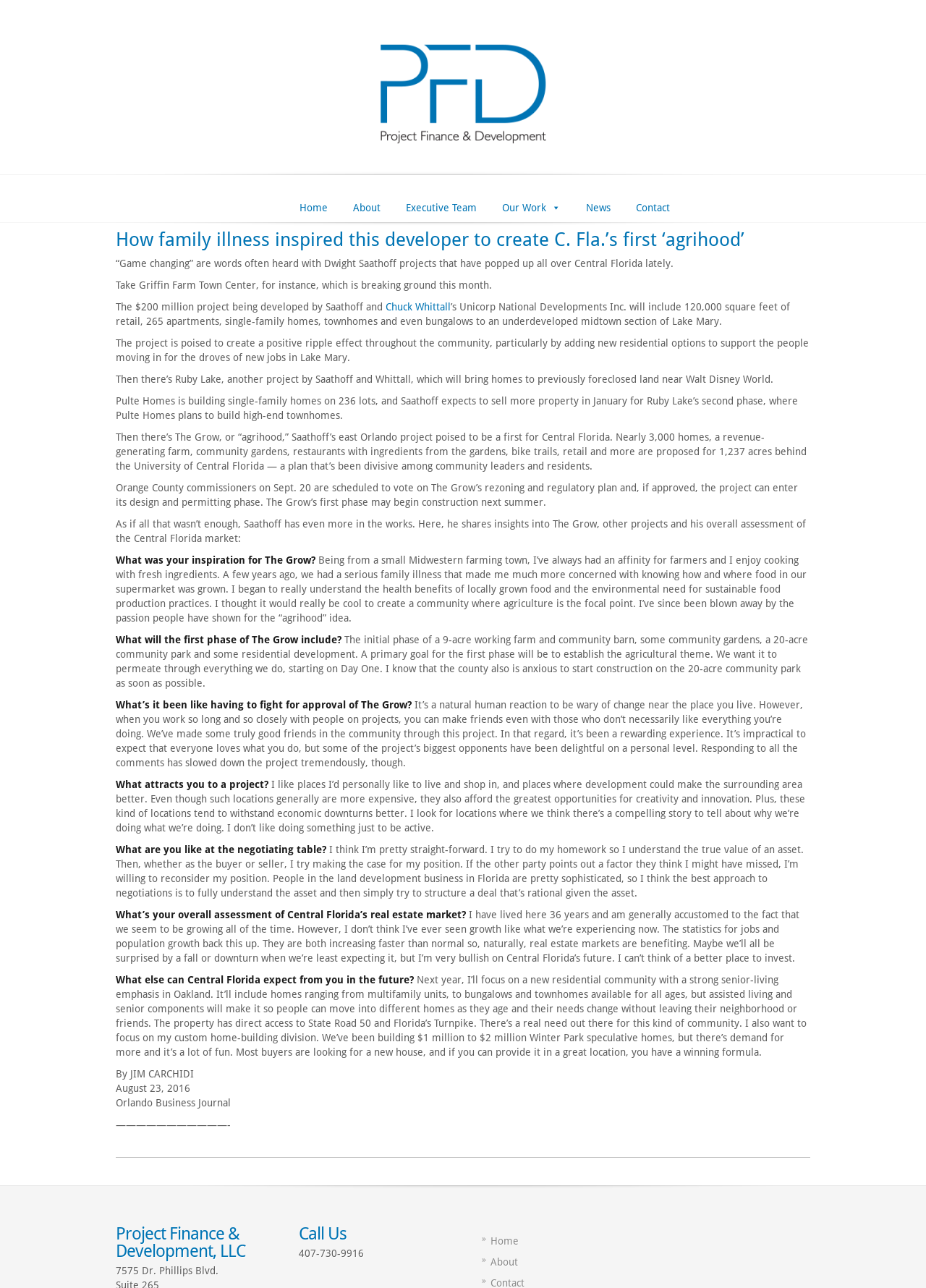Extract the bounding box coordinates of the UI element described by: "About". The coordinates should include four float numbers ranging from 0 to 1, e.g., [left, top, right, bottom].

[0.373, 0.15, 0.419, 0.172]